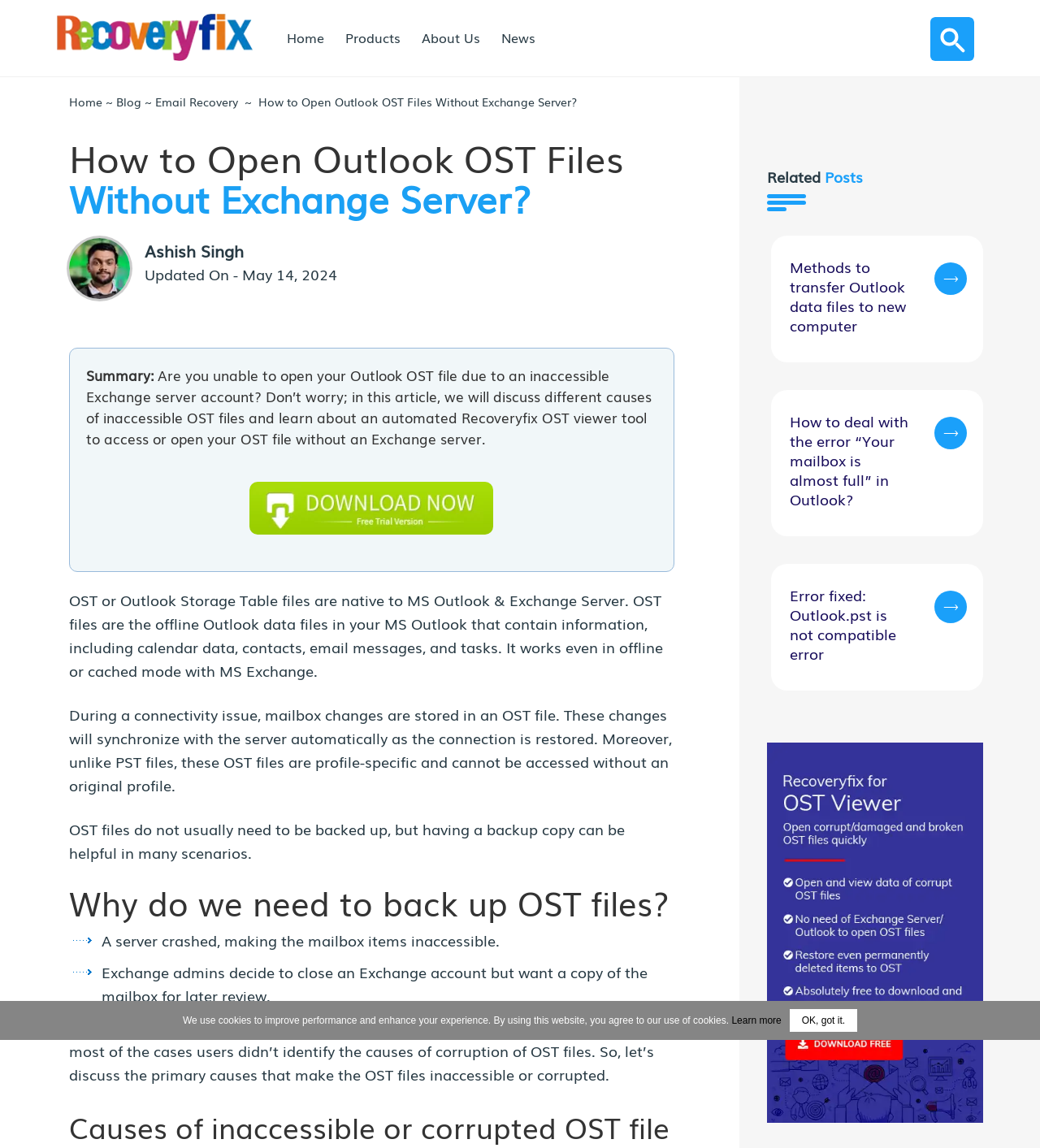Answer the following query concisely with a single word or phrase:
What is the topic of the article?

Opening Outlook OST files without Exchange Server